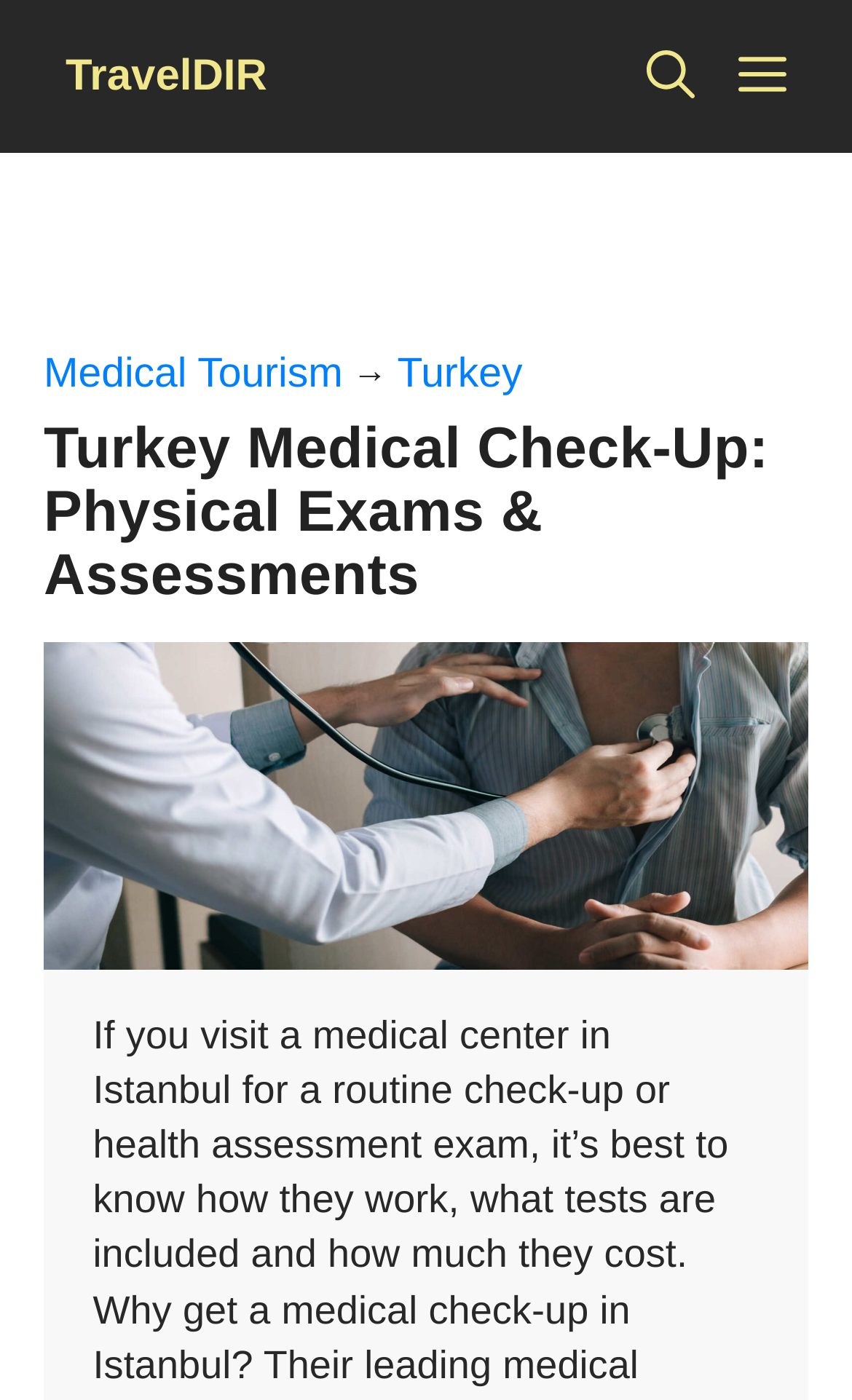What is the content of the image at the top of the webpage?
Answer the question with a single word or phrase, referring to the image.

Medical Check-Up